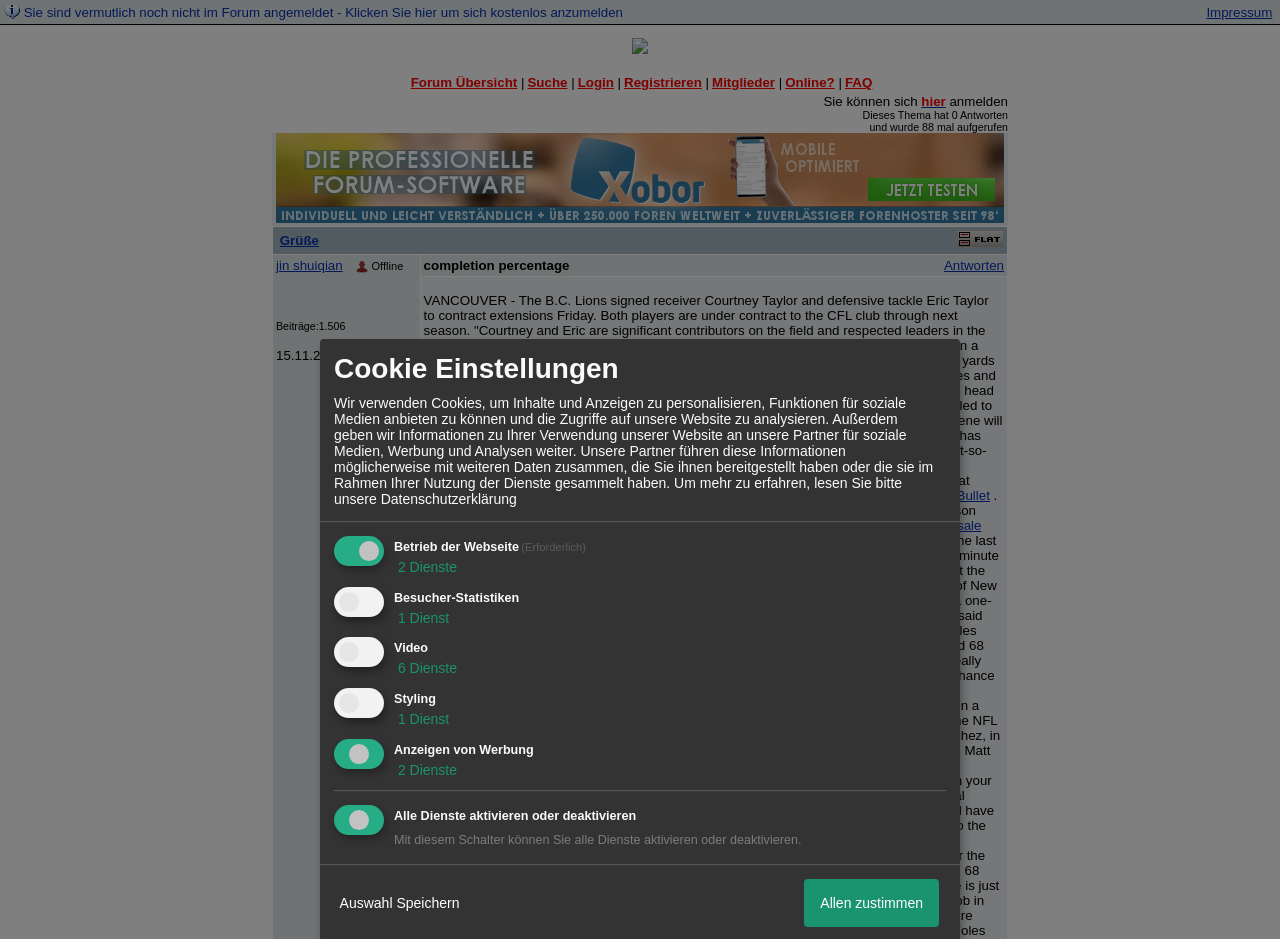What is the topic of the discussion thread?
Provide an in-depth and detailed explanation in response to the question.

The webpage does not explicitly mention the topic of the discussion thread, but based on the content, it appears to be related to sports, specifically the B.C. Lions and their players.